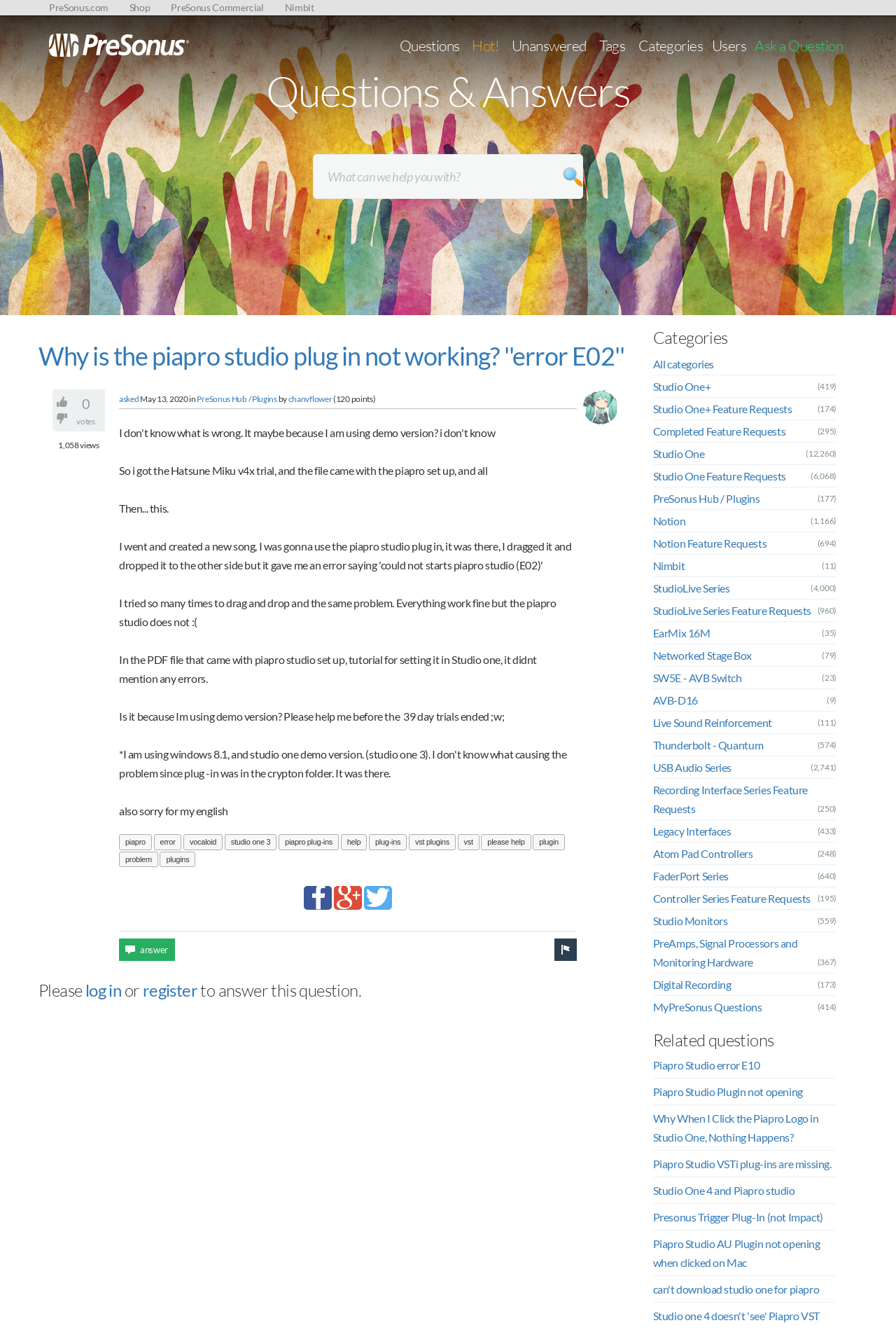How many views does the question have?
Answer with a single word or phrase by referring to the visual content.

1,058